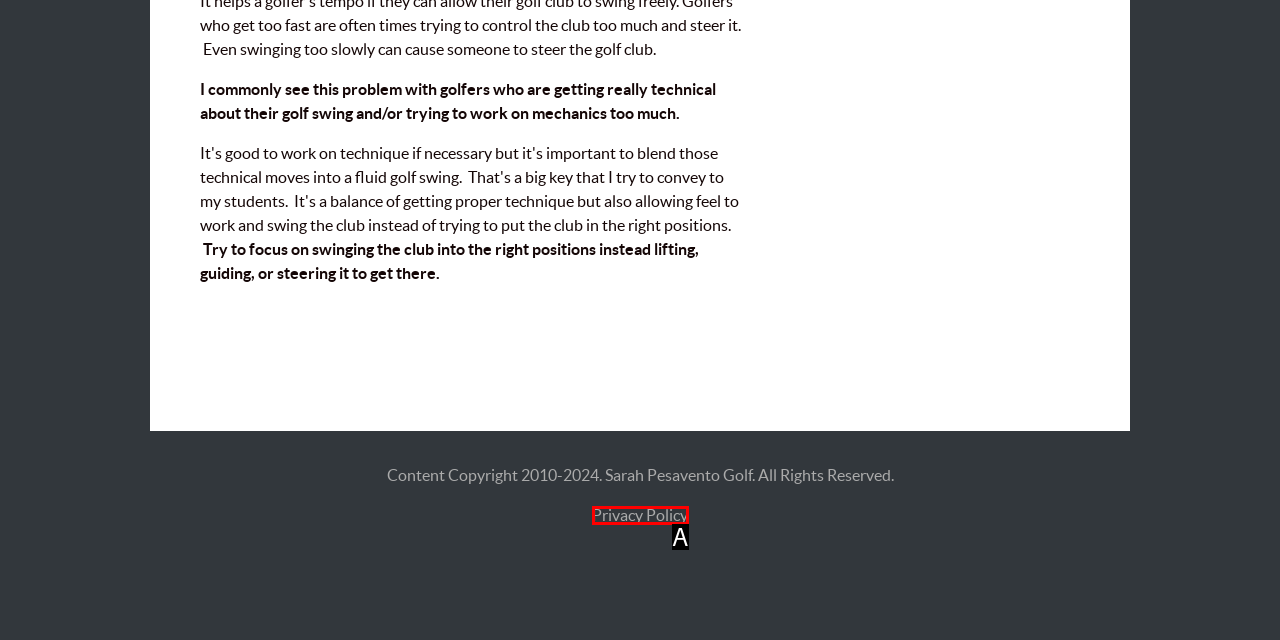Select the option that matches the description: Privacy Policy. Answer with the letter of the correct option directly.

A